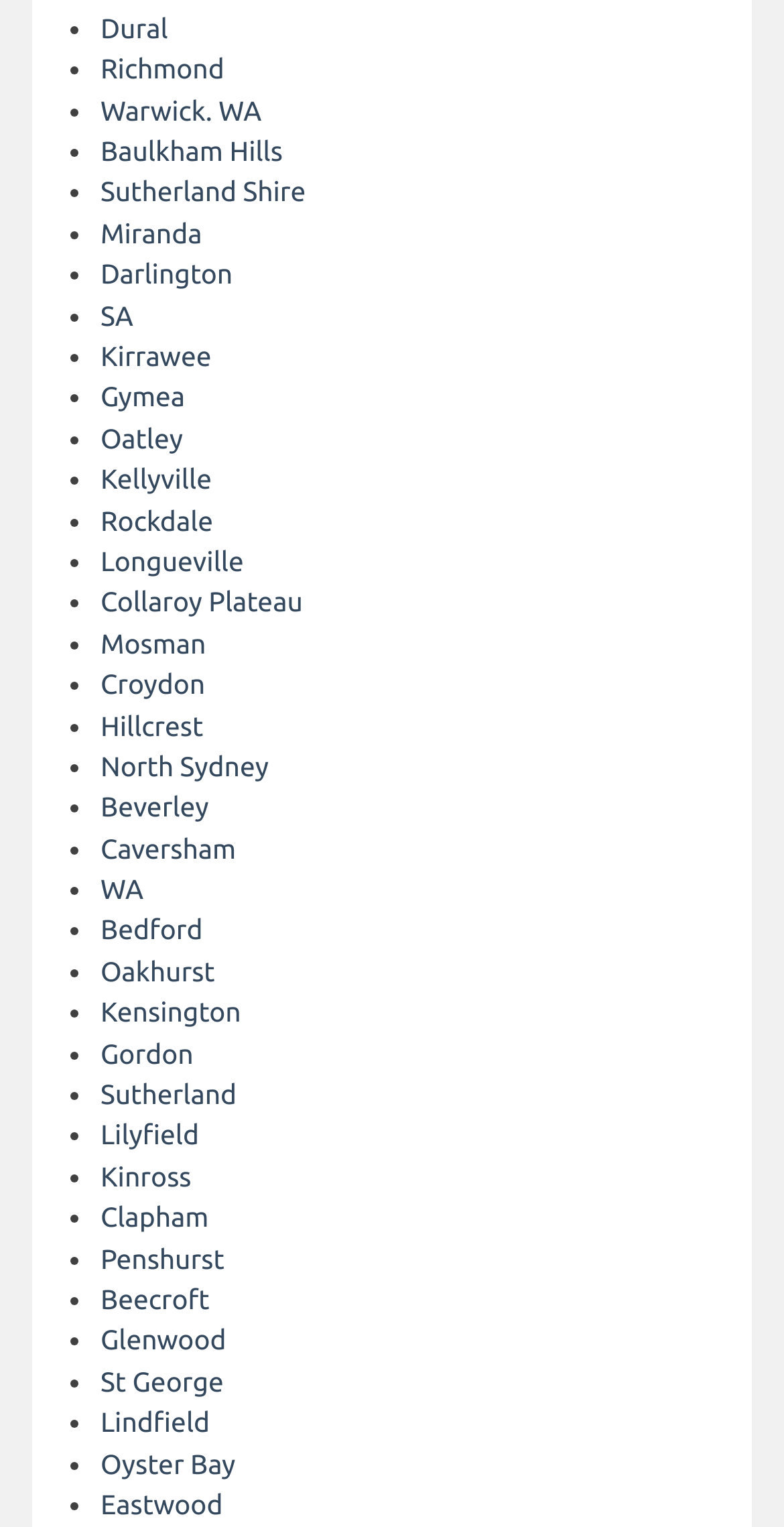Using the element description: "Clapham", determine the bounding box coordinates. The coordinates should be in the format [left, top, right, bottom], with values between 0 and 1.

[0.128, 0.786, 0.266, 0.808]